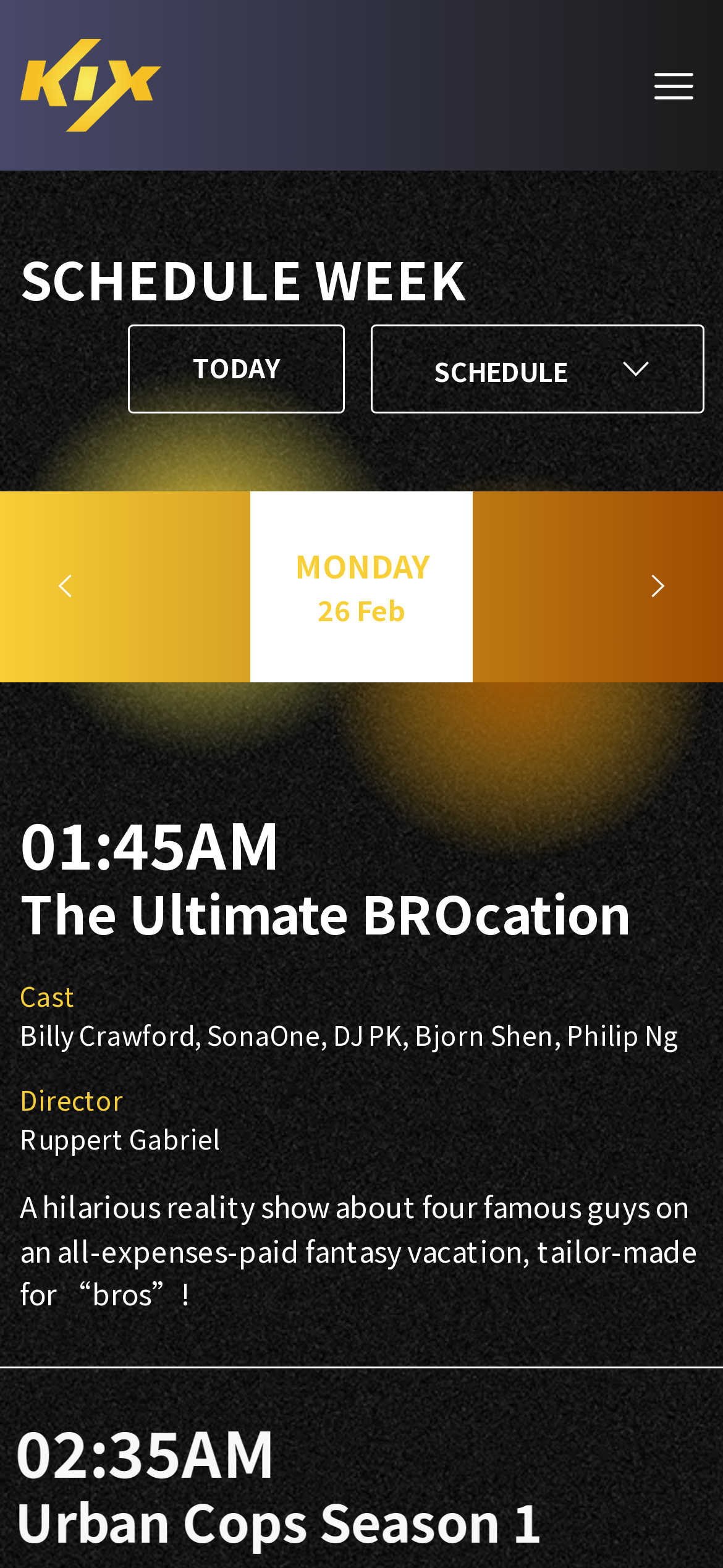Describe every aspect of the webpage in a detailed manner.

The webpage is the ultimate destination for Asian action entertainment, offering a mix of action movies, celebrity game shows, reality series, and Asian-focused fight events. 

At the top left of the page, there is a logo image of 'KIX' with a corresponding link. To the right of the logo, there is another image. On the top right corner, there is a small image.

Below the logo, there is a heading 'SCHEDULE WEEK' followed by a link 'TODAY' and a textbox labeled 'Schedule'. To the right of the textbox, there is a small image.

On the left side of the page, there is a button, and below it, there is a list item 'MONDAY 26 Feb' with a corresponding link. On the right side of the page, there is another button.

In the middle of the page, there are several lines of text. The first line shows the time '01:45AM'. The second line is the title 'The Ultimate BROcation'. The third line is 'Cast' followed by the names of the cast members. The fourth line is 'Director' followed by the director's name. The last line is a description of the show, which is a hilarious reality show about four famous guys on an all-expenses-paid fantasy vacation.

There are two images on the page, one at the top left and another at the top right.